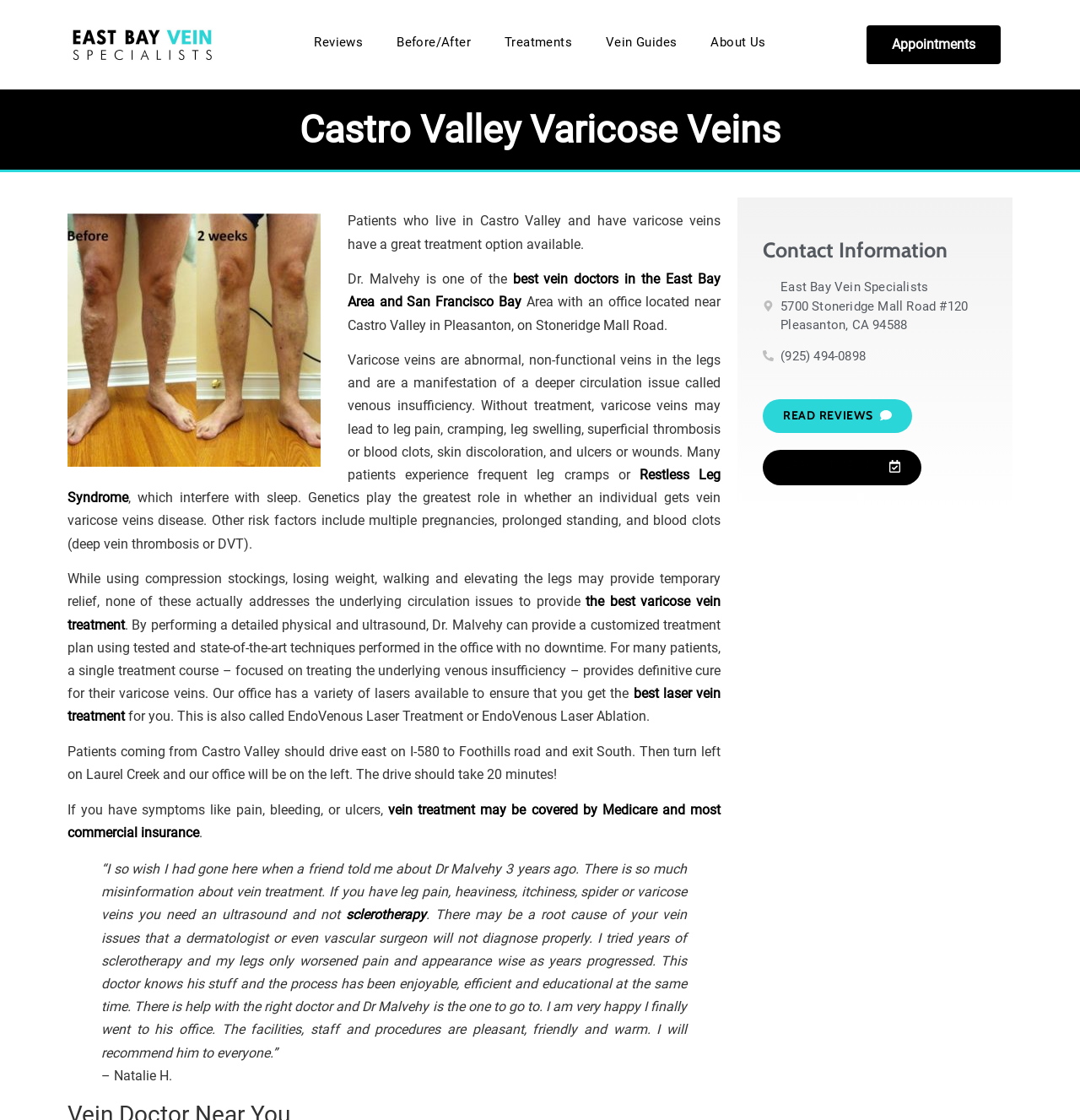What is the address of the East Bay Vein Specialists office?
Please use the image to deliver a detailed and complete answer.

I found the answer by looking at the link element with the text 'East Bay Vein Specialists 5700 Stoneridge Mall Road #120 Pleasanton, CA 94588'.